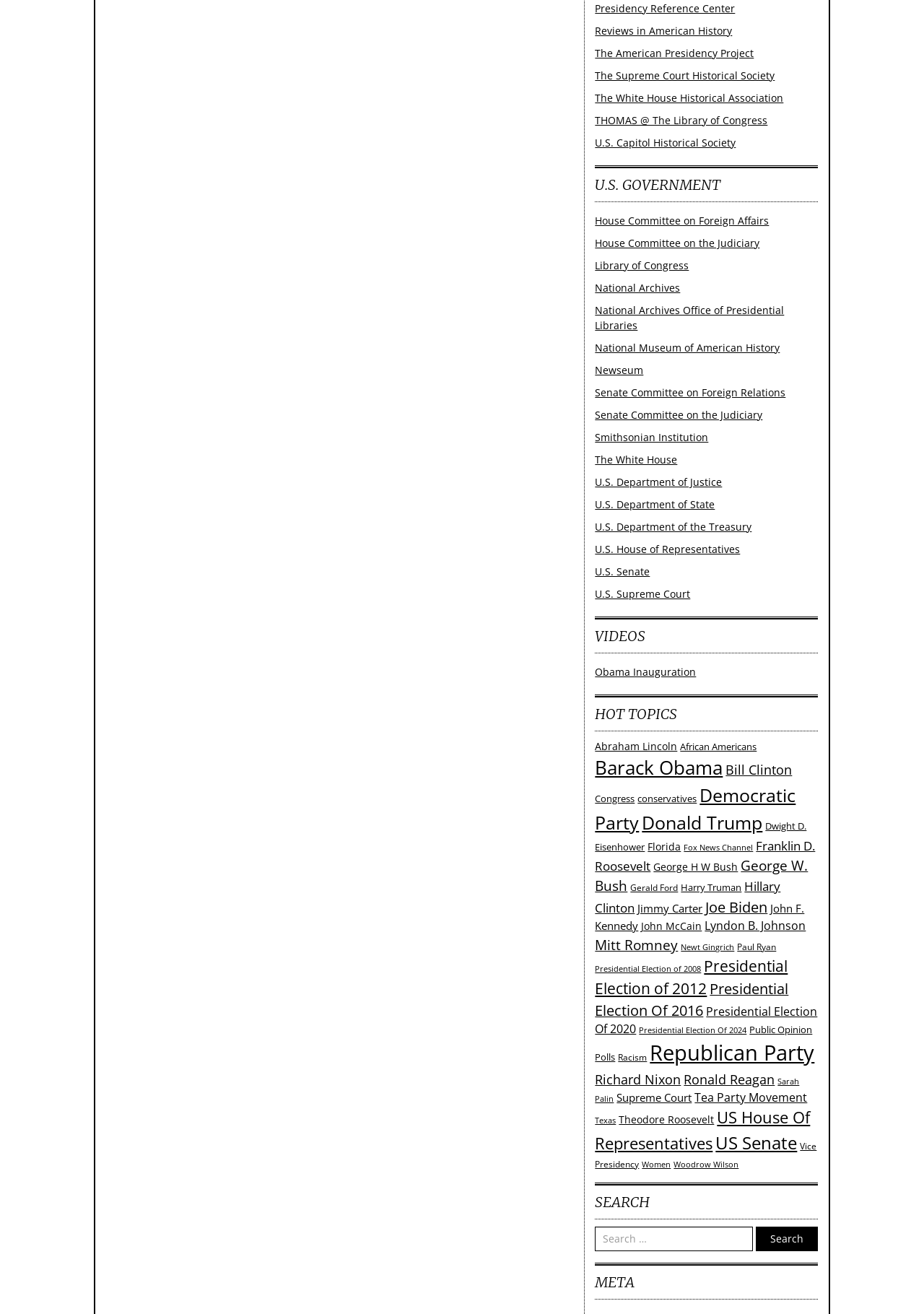Find the bounding box coordinates of the clickable area required to complete the following action: "Visit the U.S. Government webpage".

[0.644, 0.133, 0.885, 0.154]